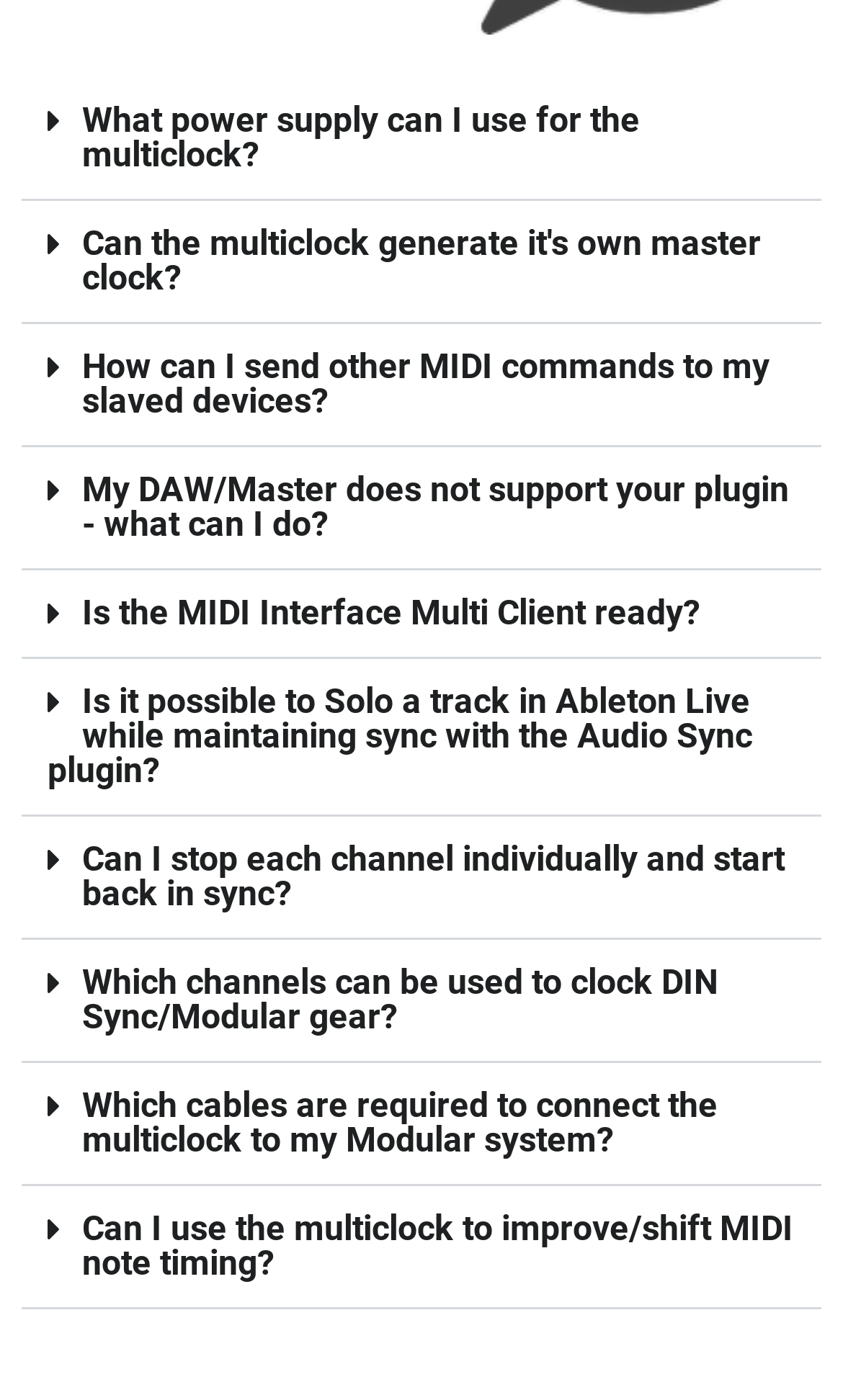Can the multiclock generate its own master clock?
Please give a detailed and elaborate answer to the question based on the image.

The question 'Can the multiclock generate its own master clock?' is one of the questions on the webpage, but the answer is not provided, so I cannot determine whether the multiclock can generate its own master clock or not.